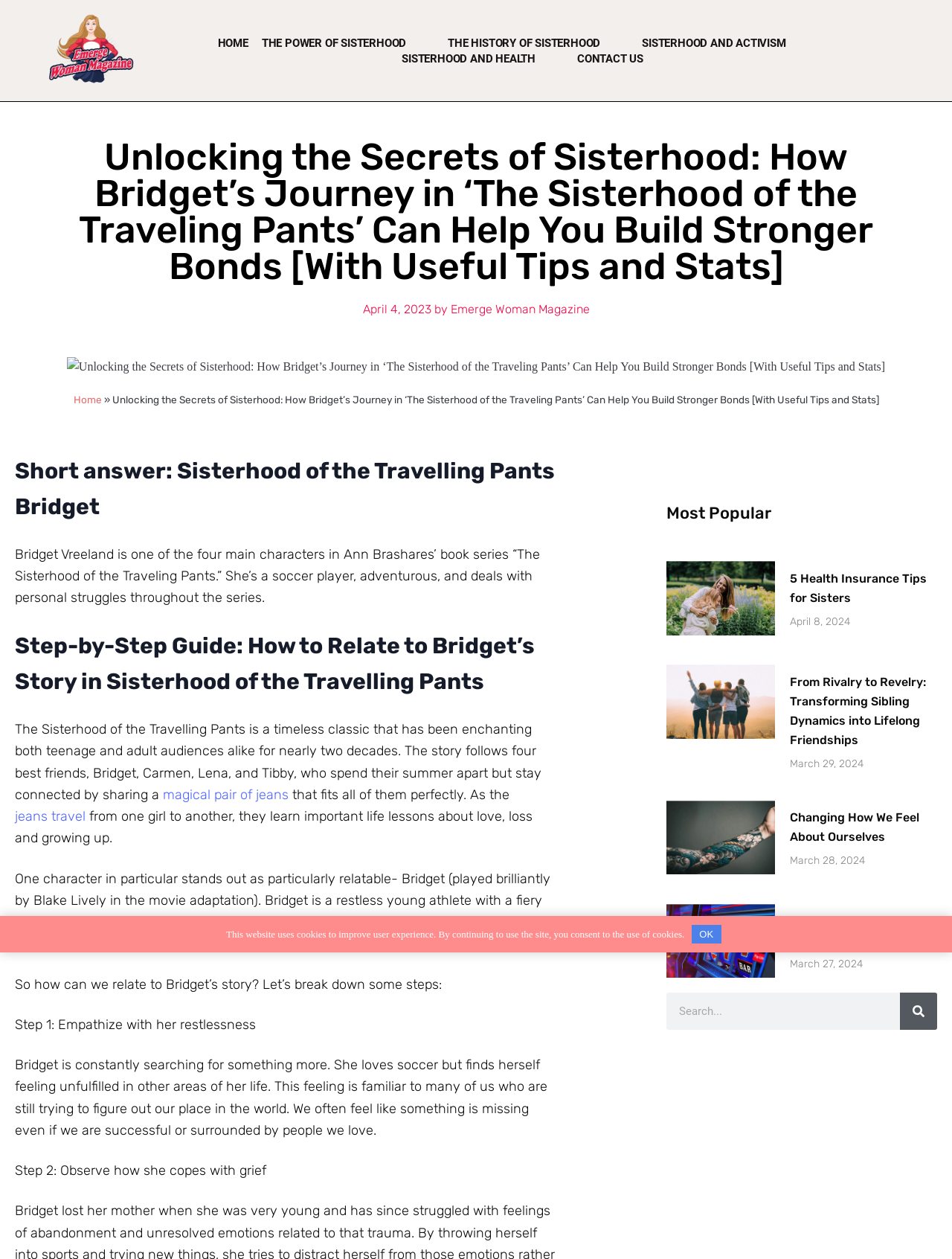Respond to the question below with a single word or phrase: What is the theme of Bridget's story?

Self-discovery and coping with loss